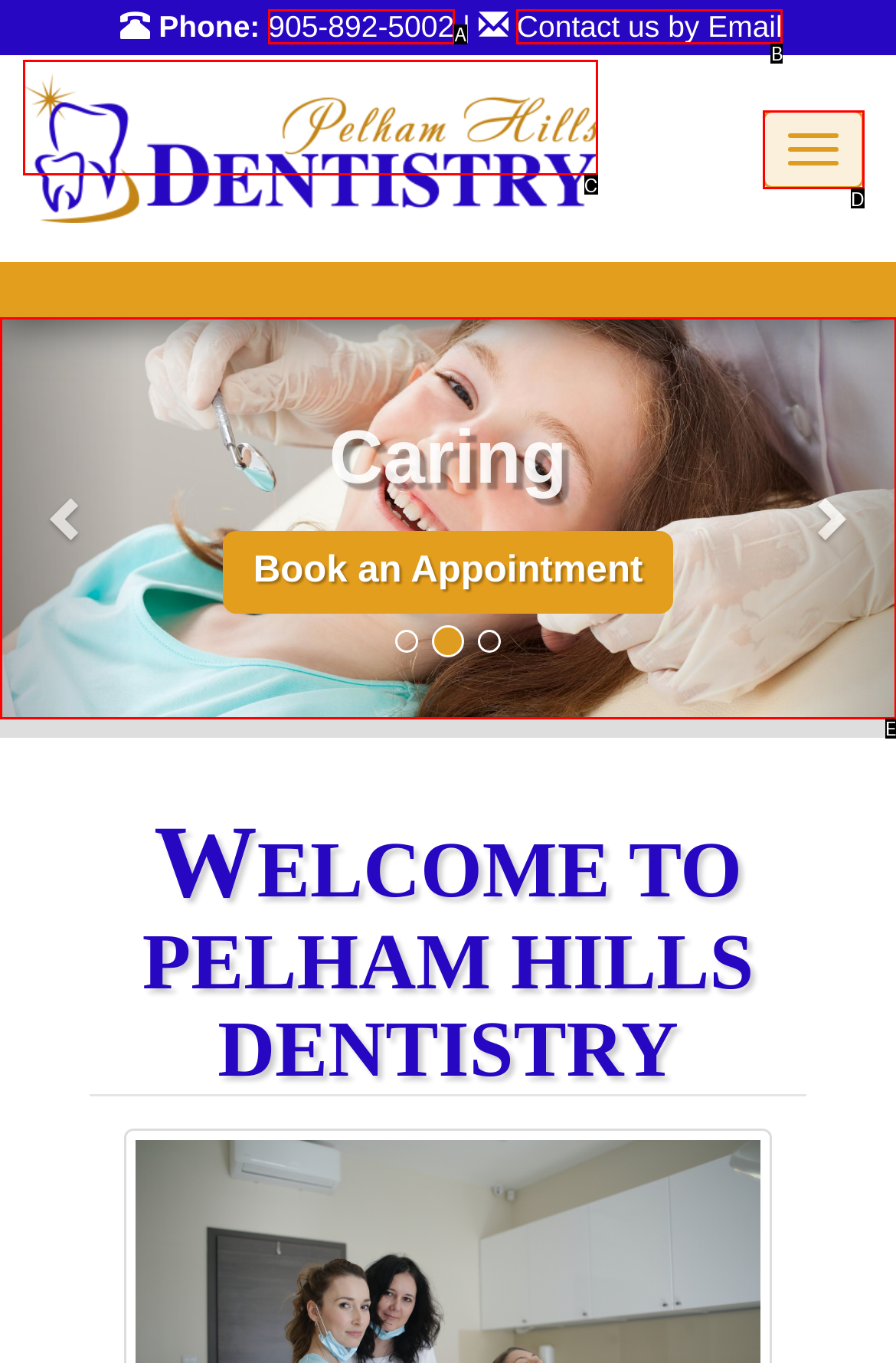Choose the letter of the UI element that aligns with the following description: Usercentrics Consent Management
State your answer as the letter from the listed options.

None